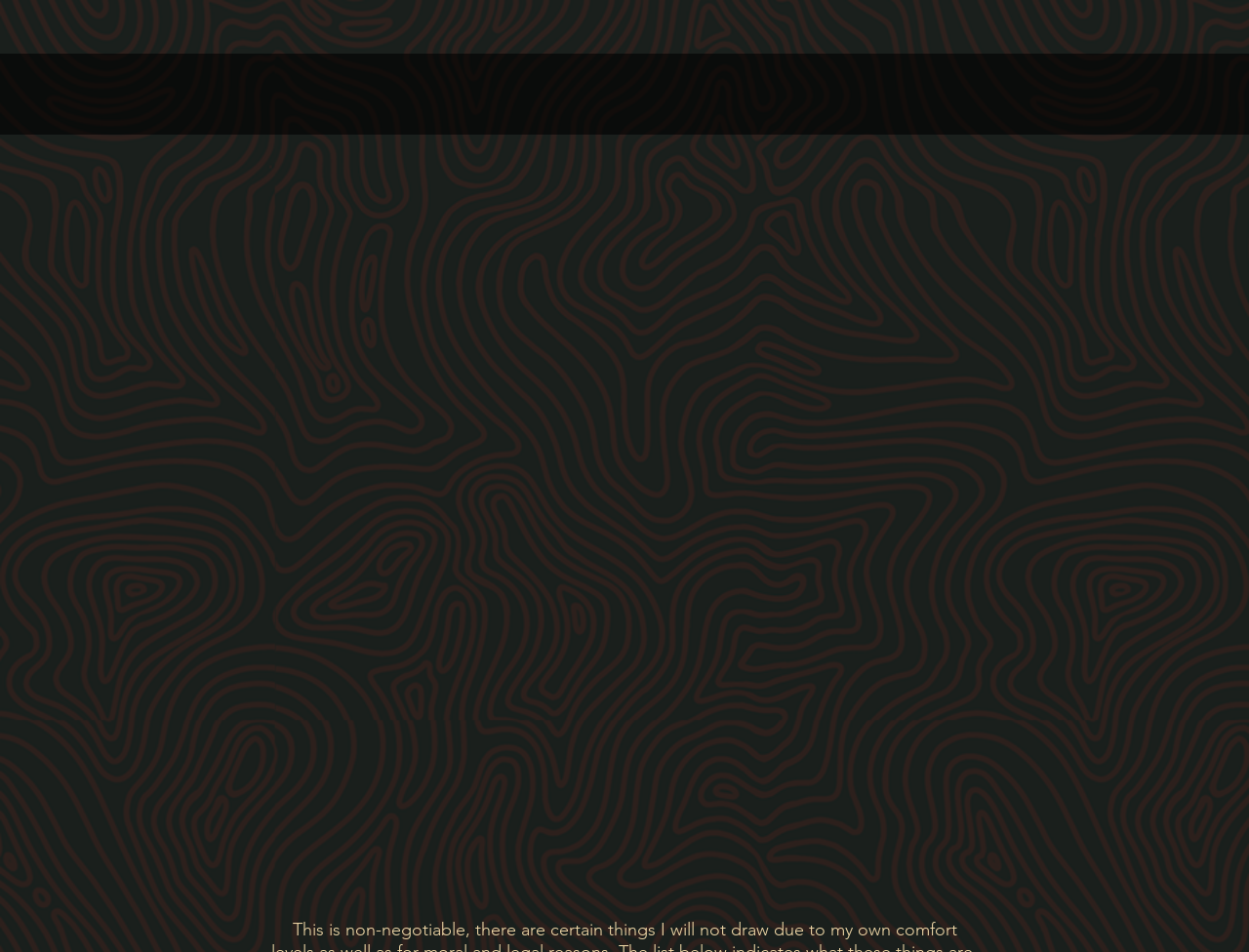What is the first link in the navigation menu?
Please look at the screenshot and answer in one word or a short phrase.

HOME